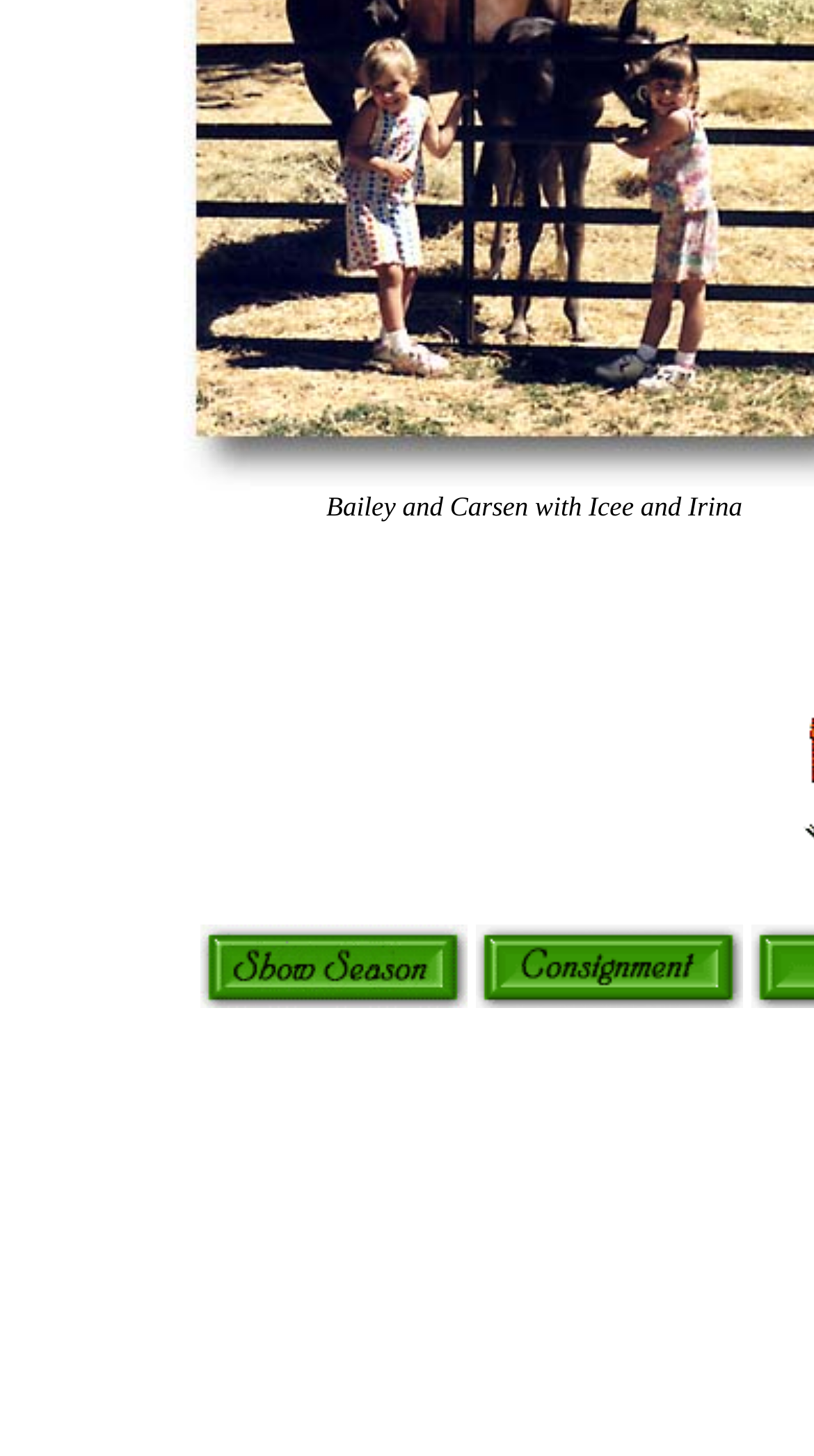What is the text of the first table cell?
Your answer should be a single word or phrase derived from the screenshot.

Show Season Photos